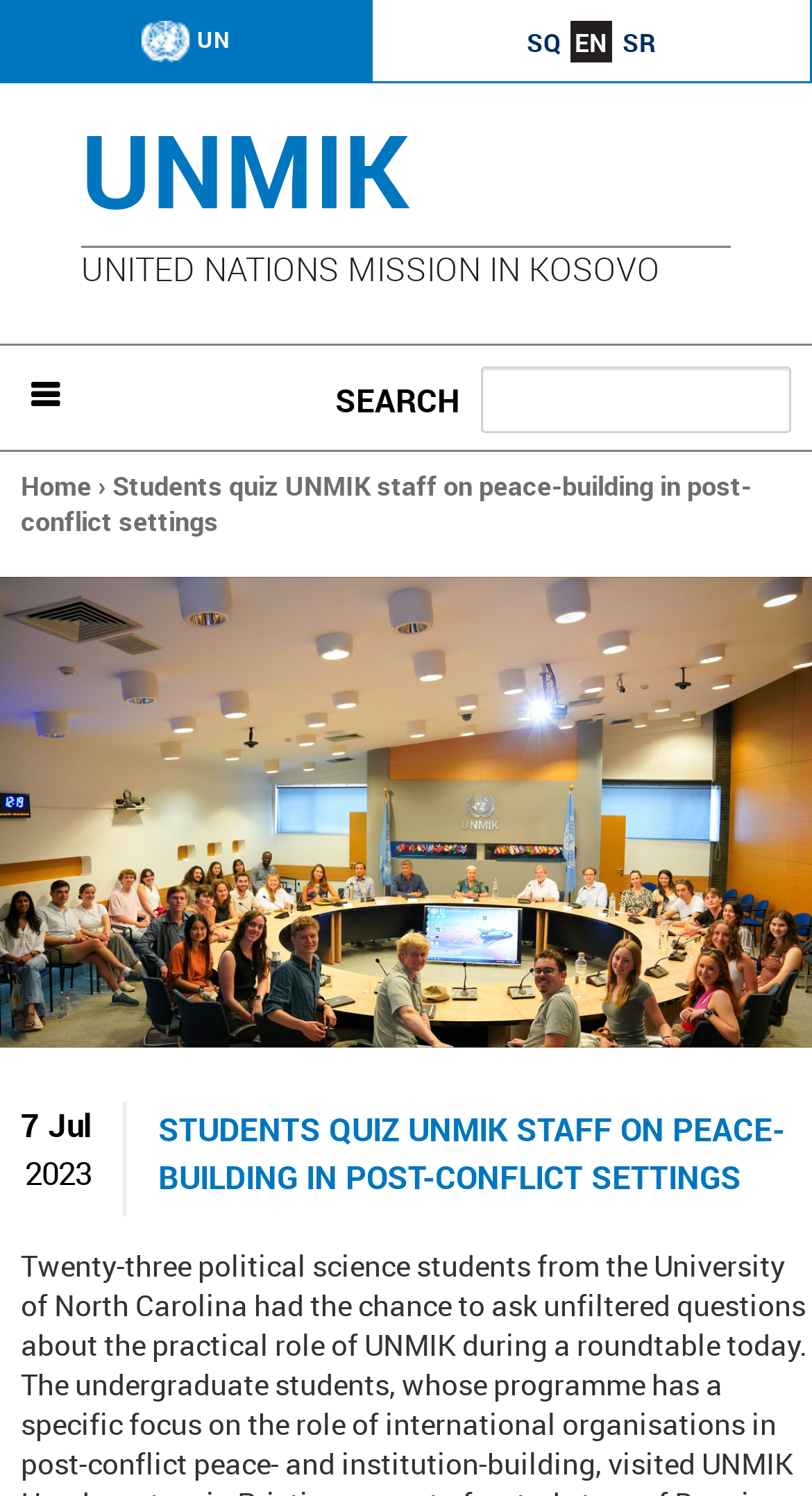Using the element description Jump to navigation, predict the bounding box coordinates for the UI element. Provide the coordinates in (top-left x, top-left y, bottom-right x, bottom-right y) format with values ranging from 0 to 1.

[0.0, 0.0, 1.0, 0.008]